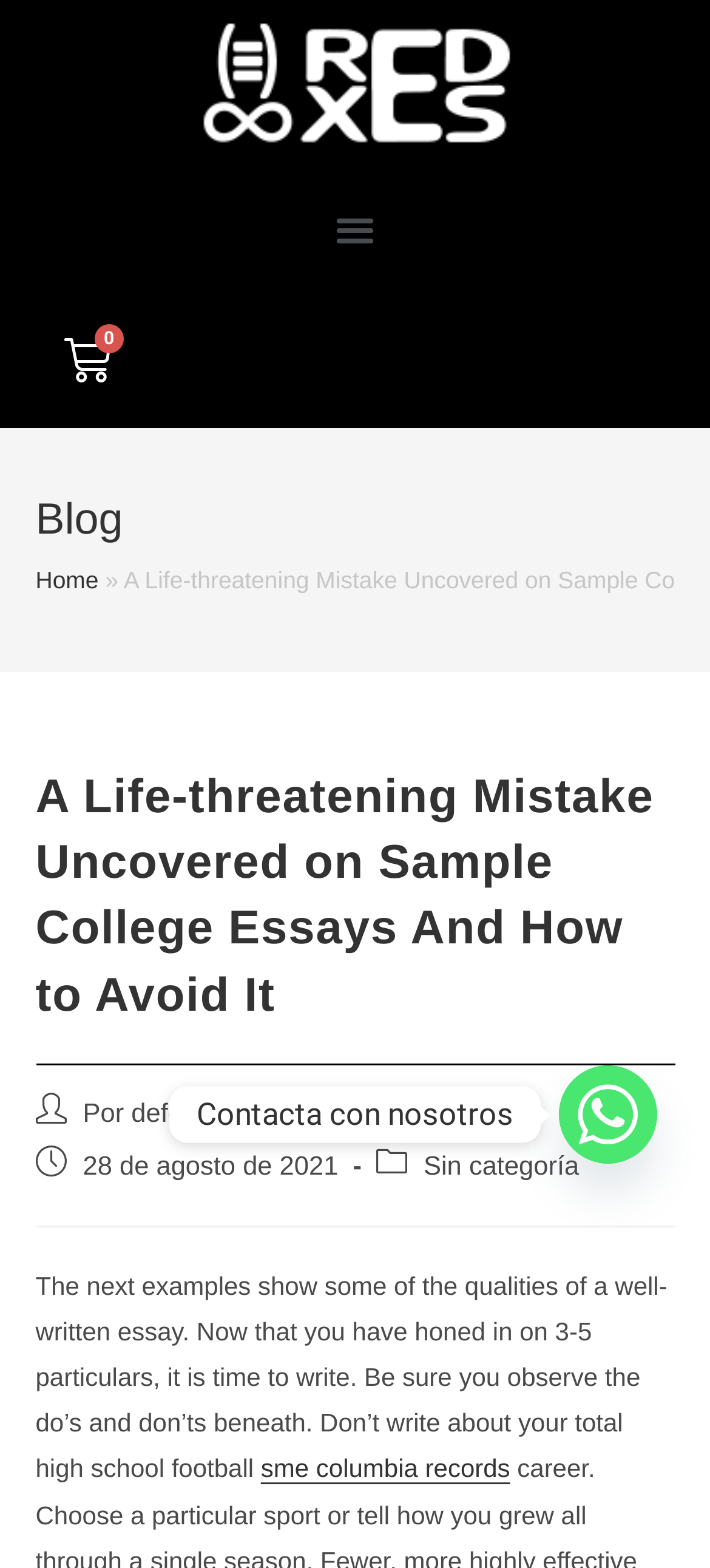Provide the bounding box coordinates of the HTML element this sentence describes: "Sin categoría". The bounding box coordinates consist of four float numbers between 0 and 1, i.e., [left, top, right, bottom].

[0.597, 0.735, 0.816, 0.754]